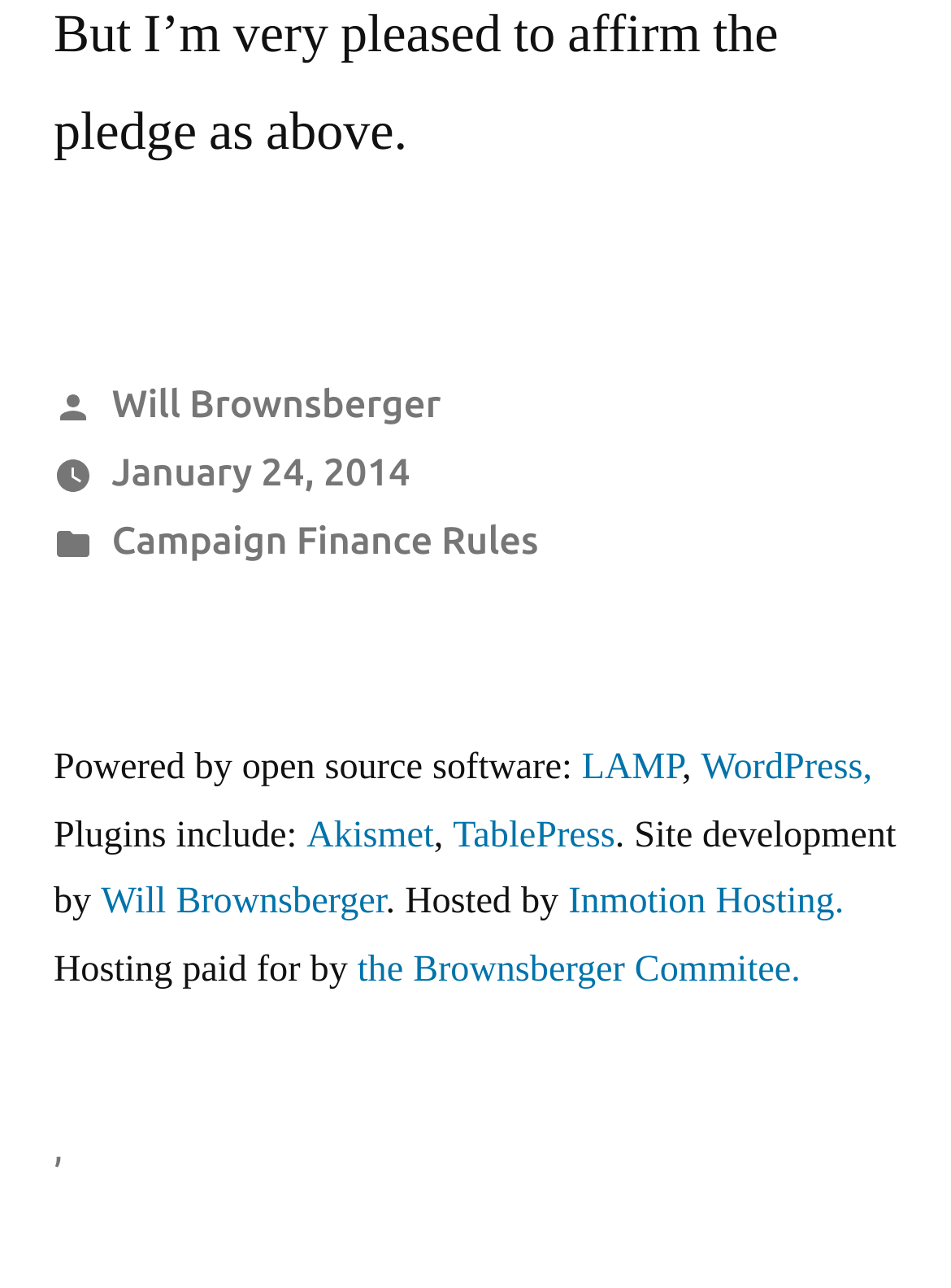Using the description "Will Brownsberger", predict the bounding box of the relevant HTML element.

[0.117, 0.295, 0.464, 0.329]